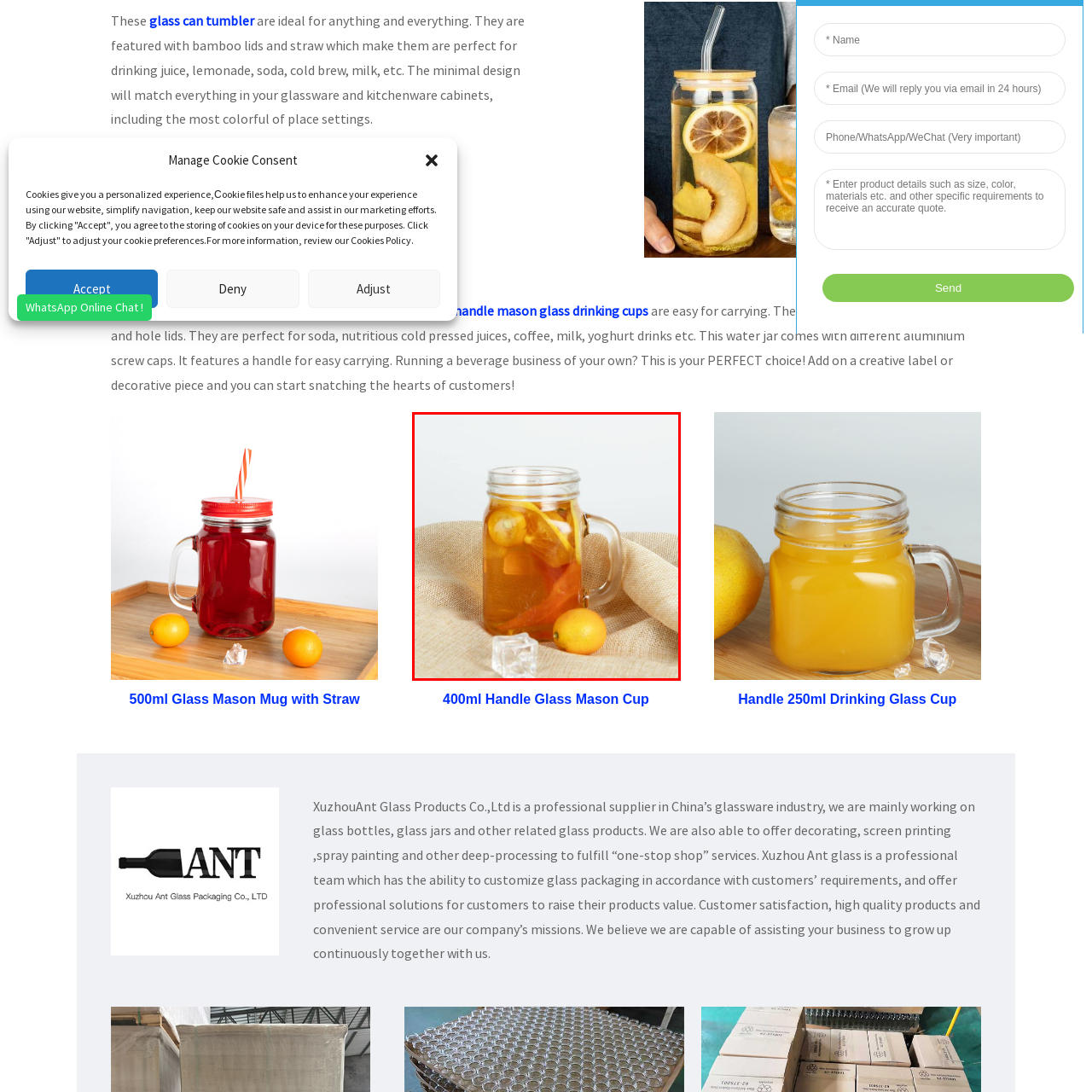Check the image inside the red boundary and briefly answer: What is resting on the light fabric?

Ice cube